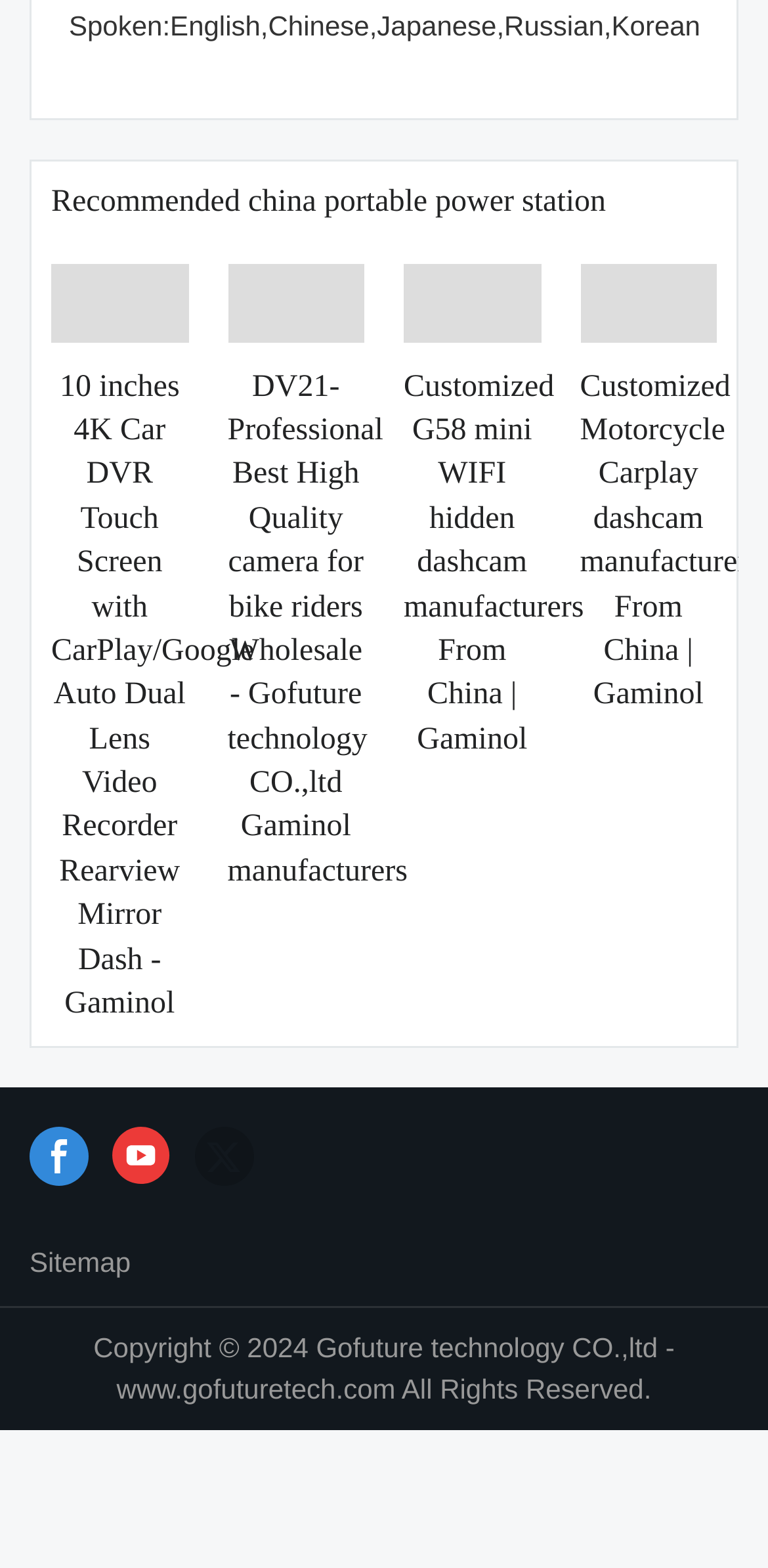Please specify the bounding box coordinates of the clickable region necessary for completing the following instruction: "Go to the youtube channel". The coordinates must consist of four float numbers between 0 and 1, i.e., [left, top, right, bottom].

[0.146, 0.718, 0.223, 0.756]